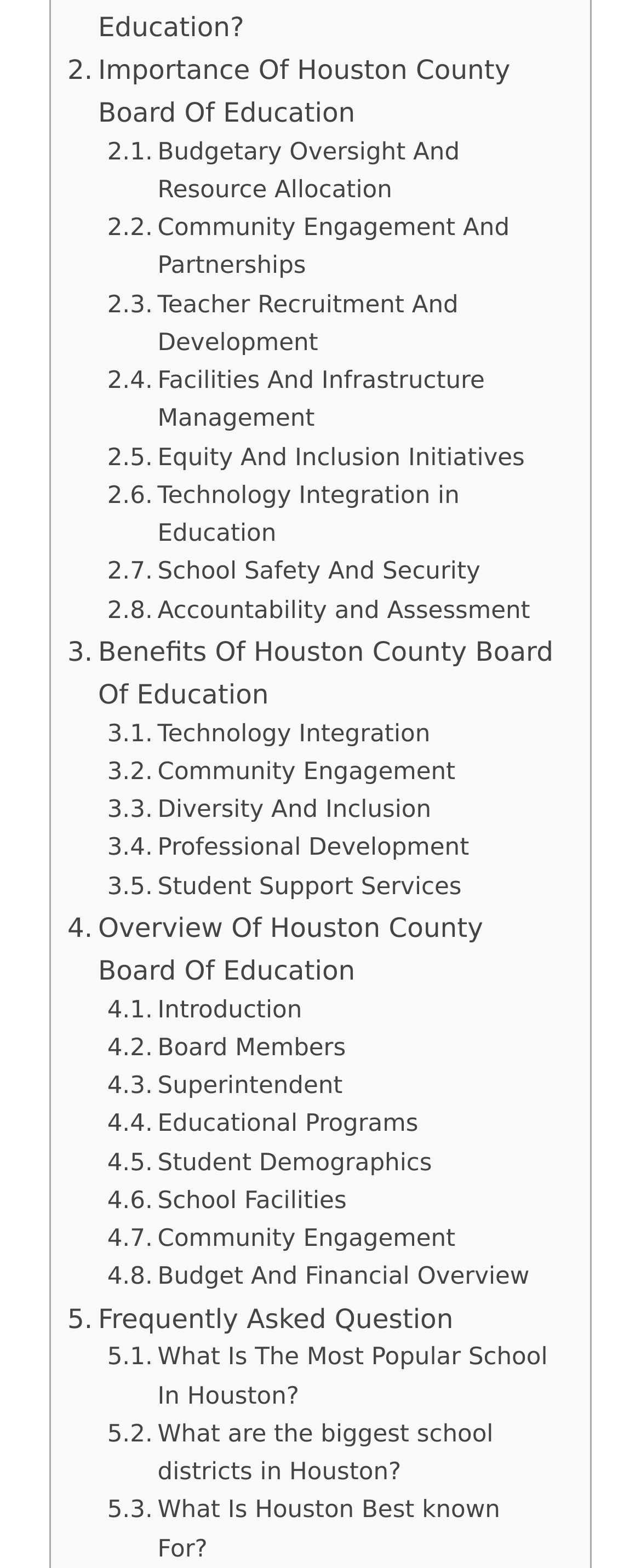What is the first link on the webpage?
Answer the question based on the image using a single word or a brief phrase.

Importance Of Houston County Board Of Education